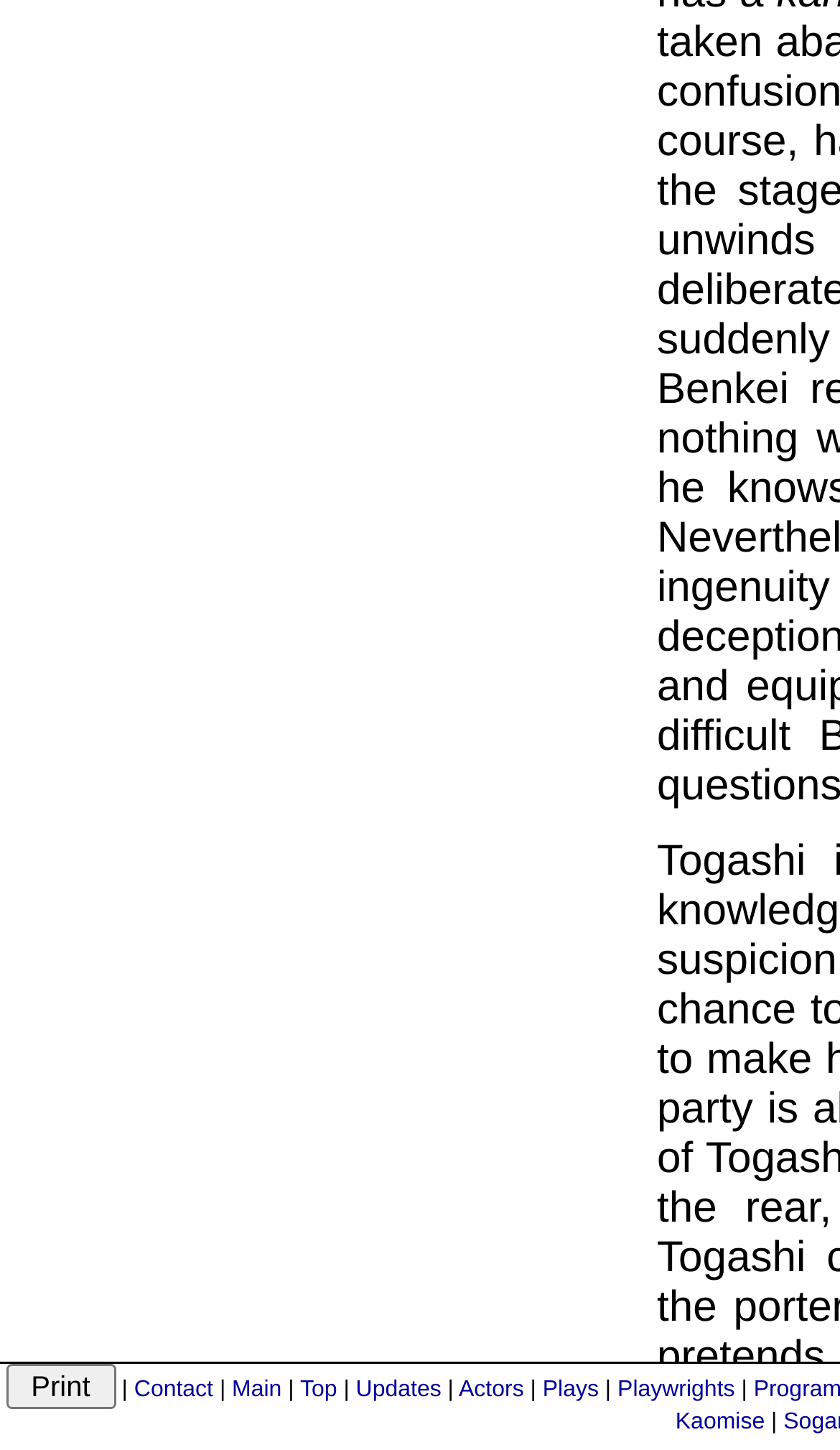Answer with a single word or phrase: 
What is the first link on the top-right corner?

Print